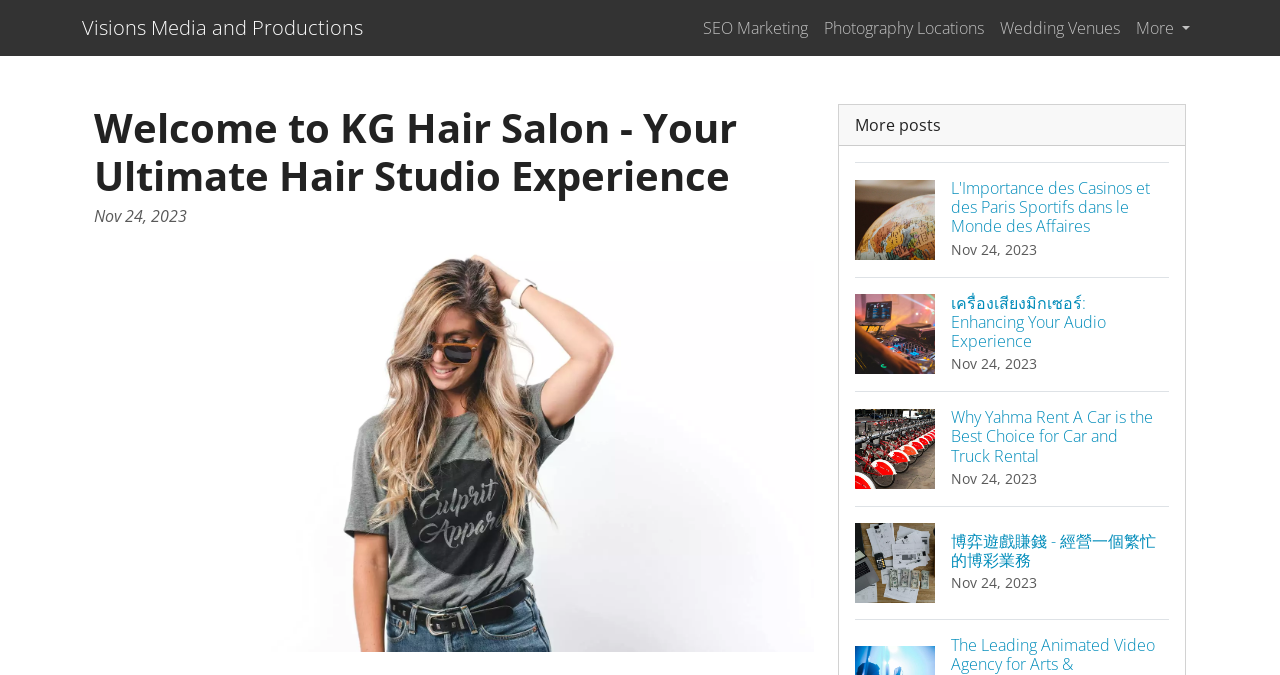Show me the bounding box coordinates of the clickable region to achieve the task as per the instruction: "Click on Why Yahma Rent A Car is the Best Choice for Car and Truck Rental".

[0.668, 0.579, 0.913, 0.749]